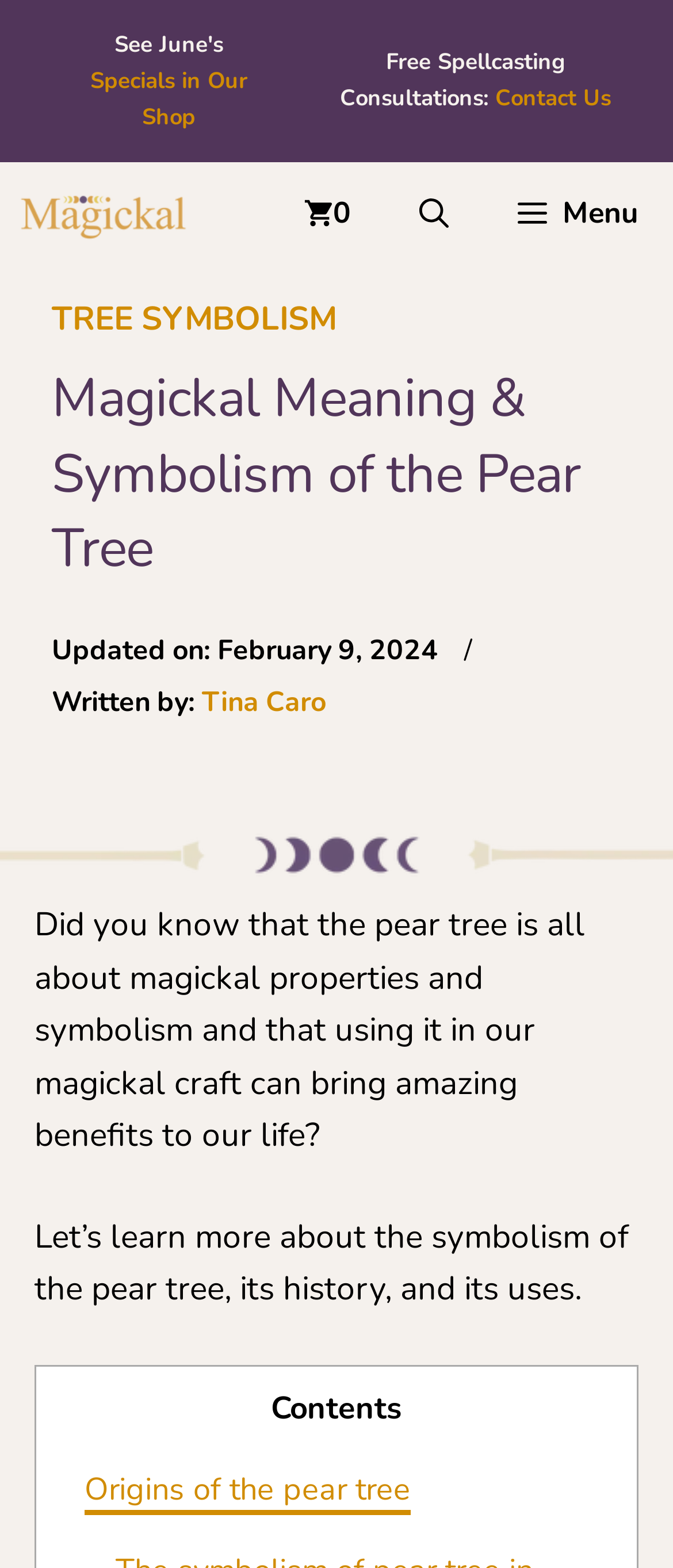Please specify the coordinates of the bounding box for the element that should be clicked to carry out this instruction: "Open the Search Bar". The coordinates must be four float numbers between 0 and 1, formatted as [left, top, right, bottom].

[0.572, 0.104, 0.718, 0.17]